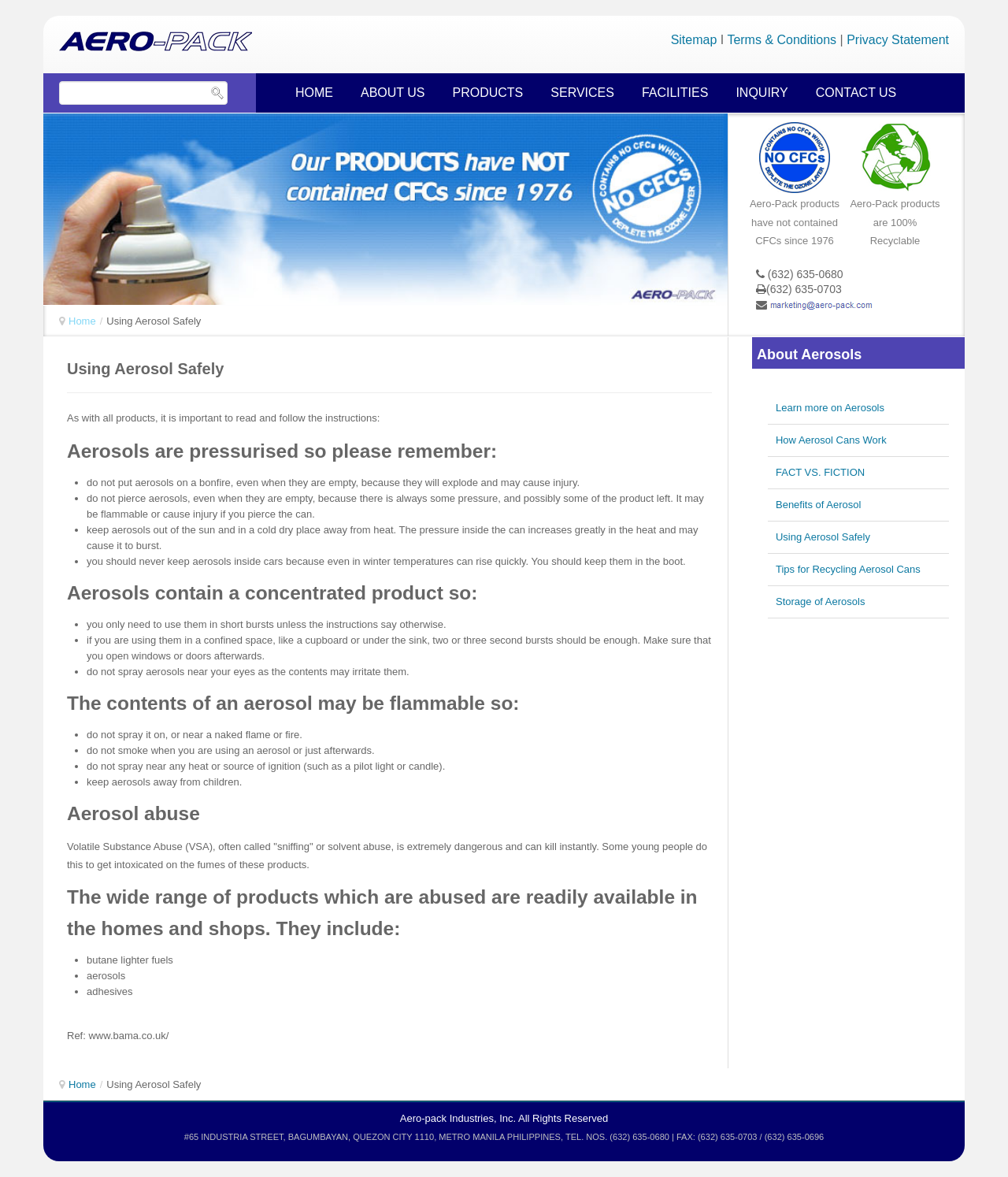Determine the bounding box coordinates of the target area to click to execute the following instruction: "Contact us."

[0.794, 0.066, 0.897, 0.093]